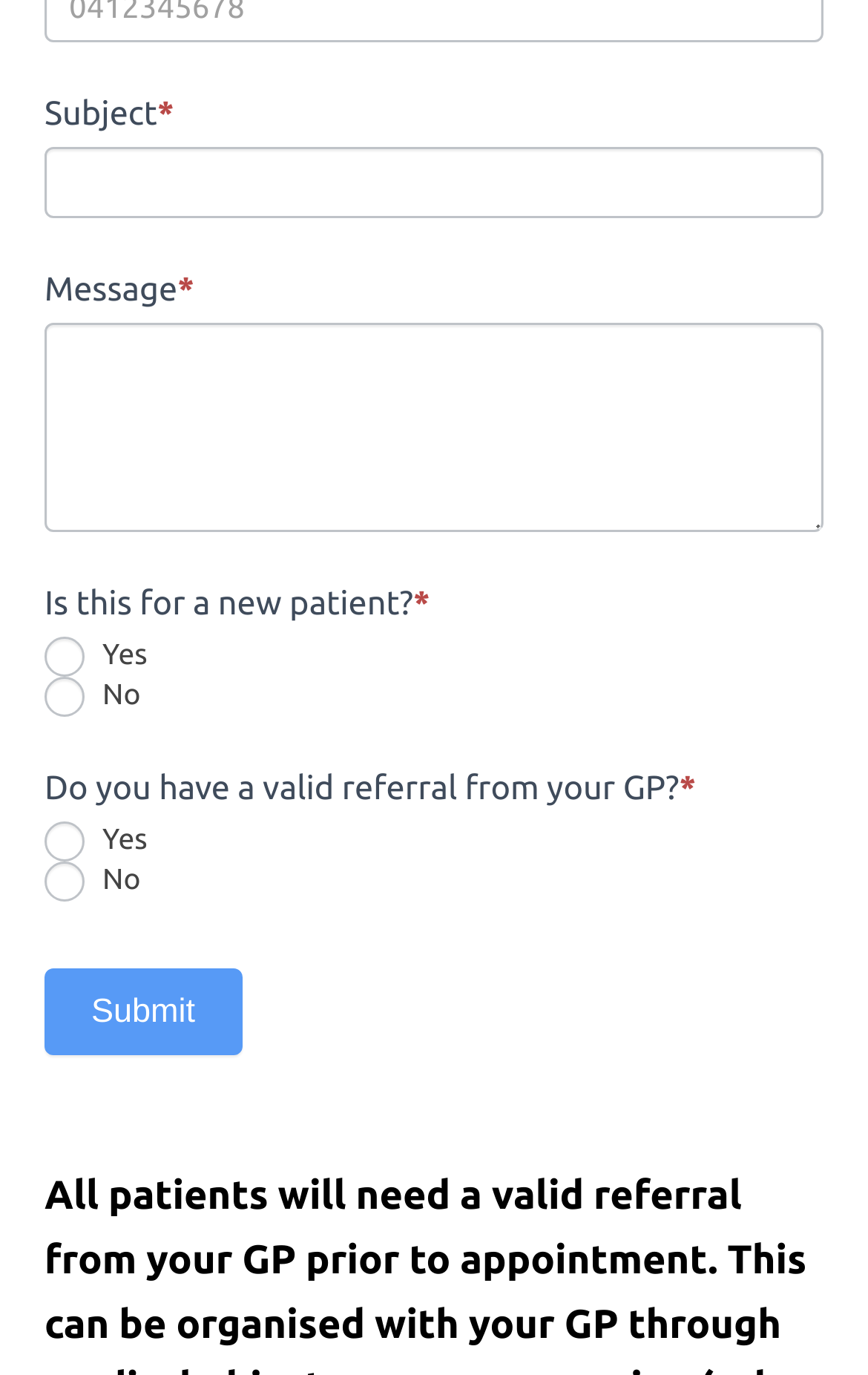Determine the bounding box coordinates of the clickable element to achieve the following action: 'Write a message'. Provide the coordinates as four float values between 0 and 1, formatted as [left, top, right, bottom].

[0.051, 0.235, 0.949, 0.387]